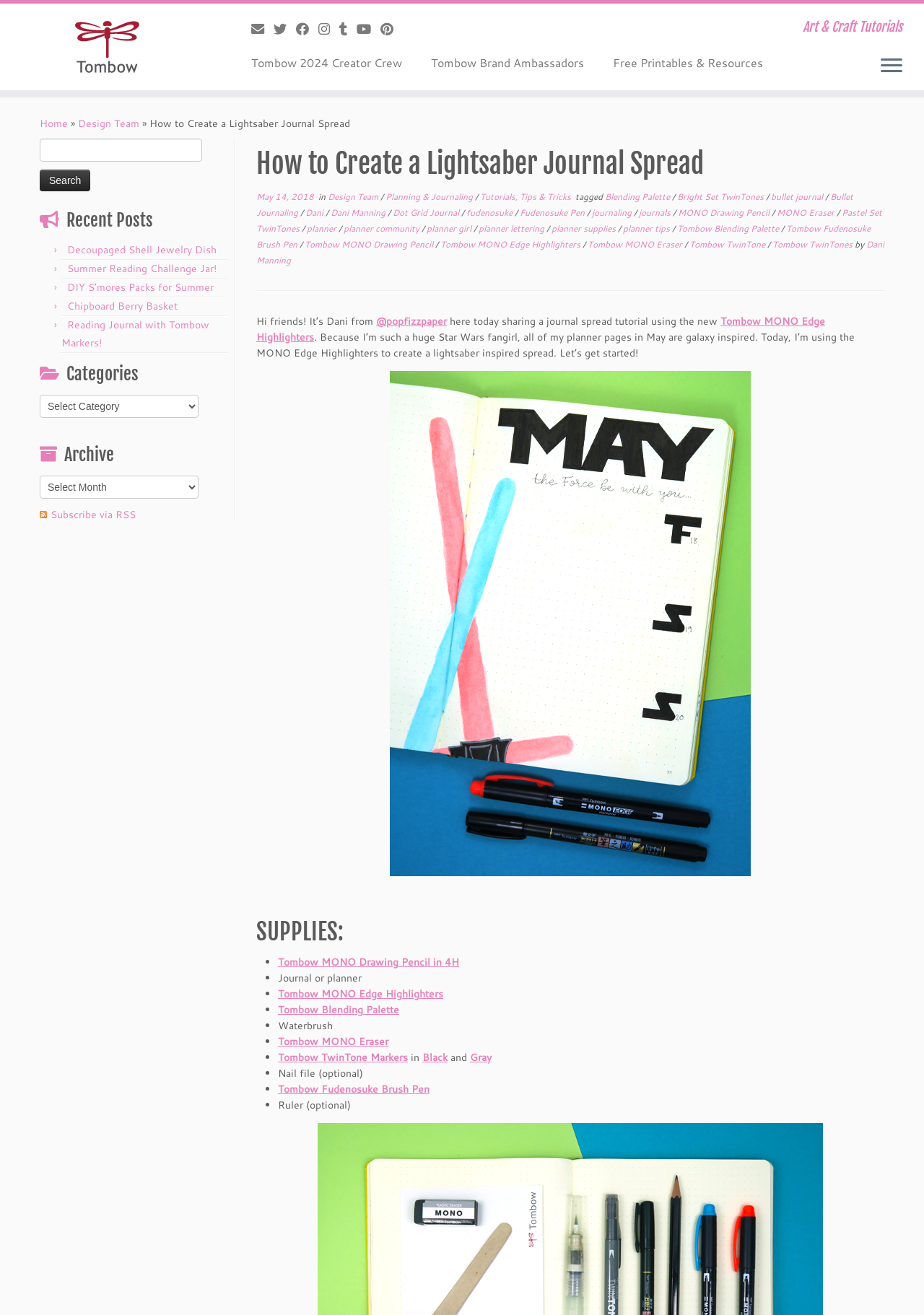Please identify the bounding box coordinates of the element that needs to be clicked to execute the following command: "Read the recent post 'Decoupaged Shell Jewelry Dish'". Provide the bounding box using four float numbers between 0 and 1, formatted as [left, top, right, bottom].

[0.073, 0.184, 0.234, 0.195]